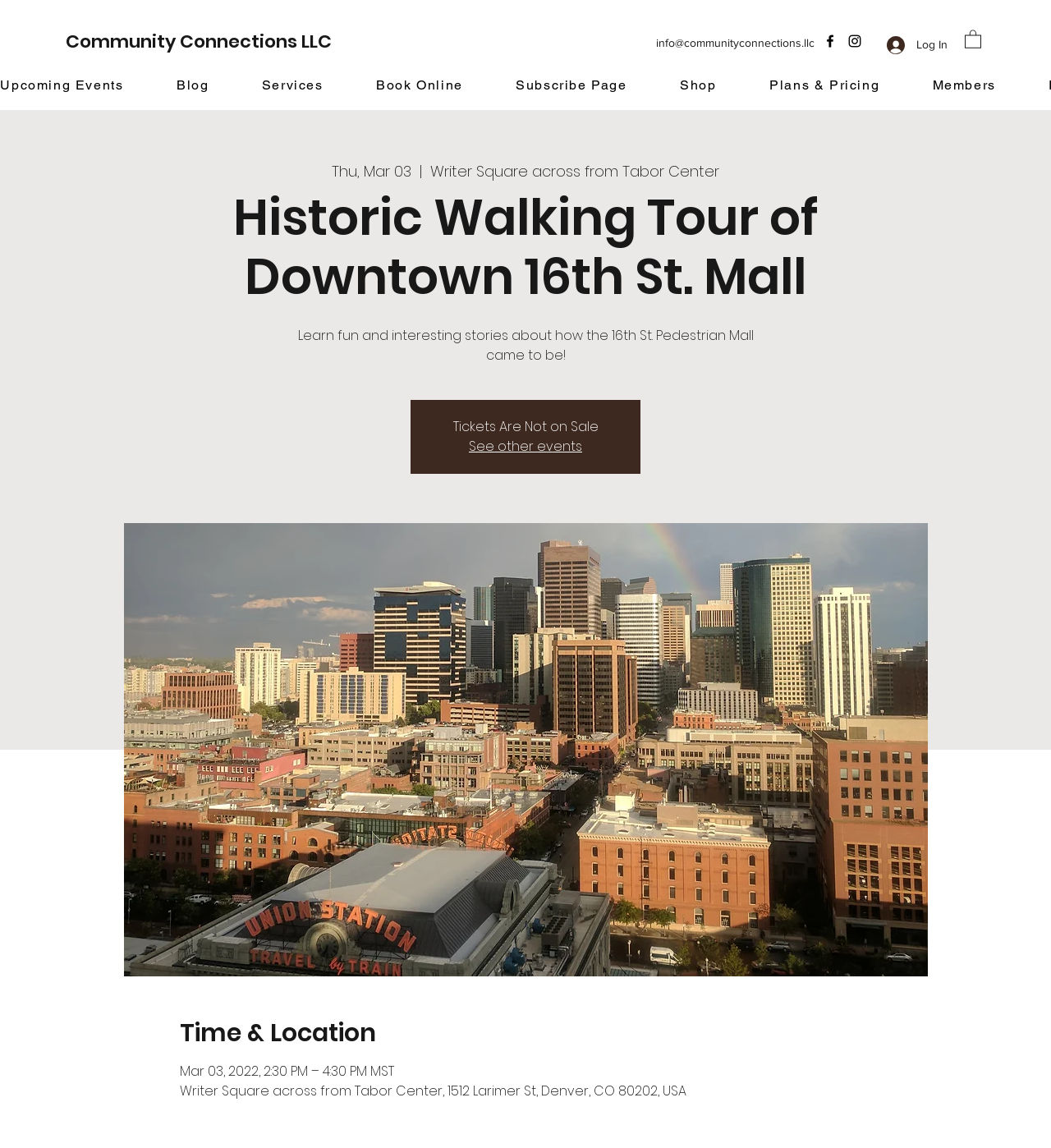Please locate the bounding box coordinates of the element that should be clicked to achieve the given instruction: "Read the blog".

[0.146, 0.06, 0.221, 0.089]